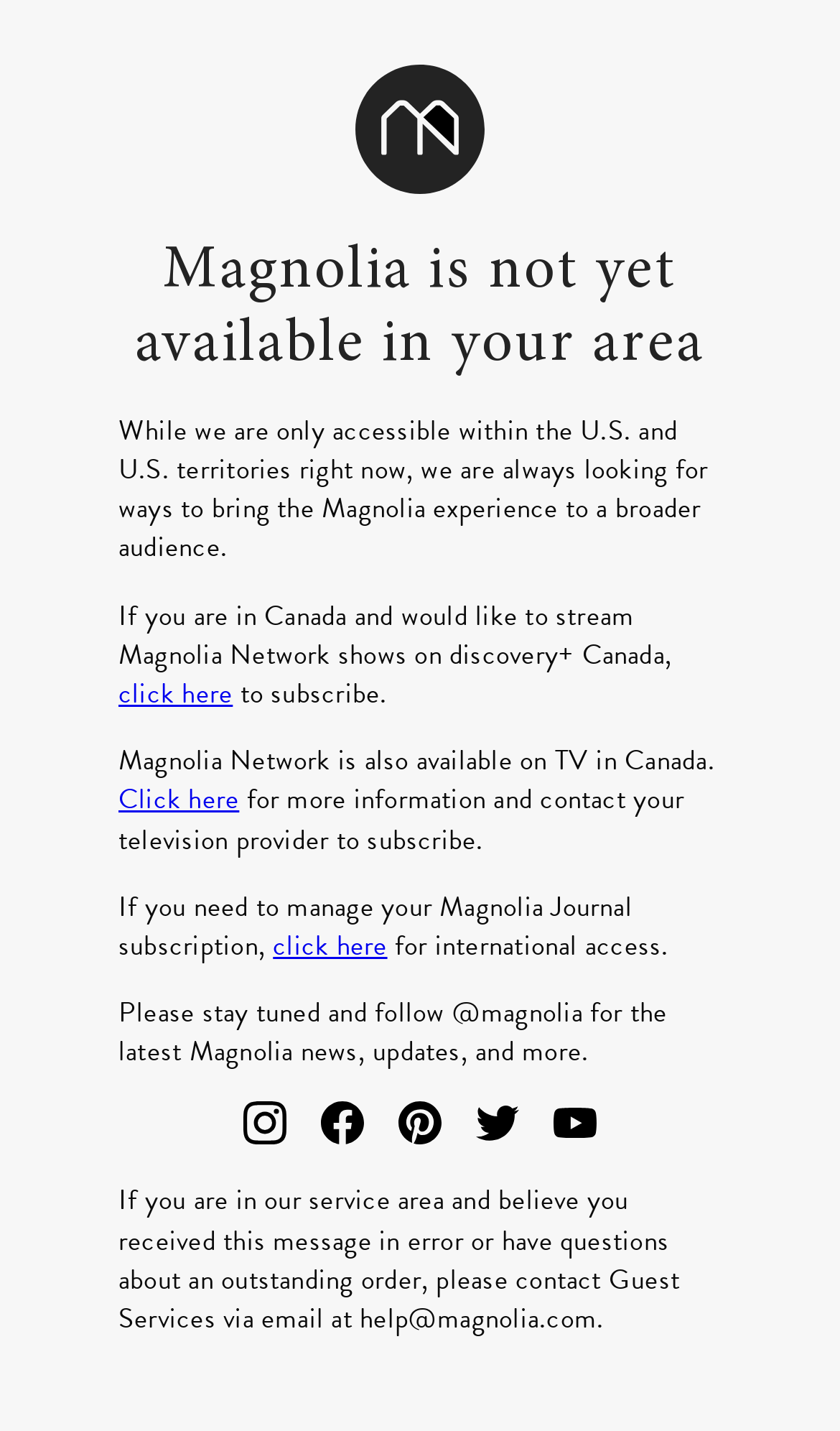Determine the bounding box coordinates of the clickable region to follow the instruction: "Follow Magnolia on Instagram".

[0.274, 0.769, 0.356, 0.806]